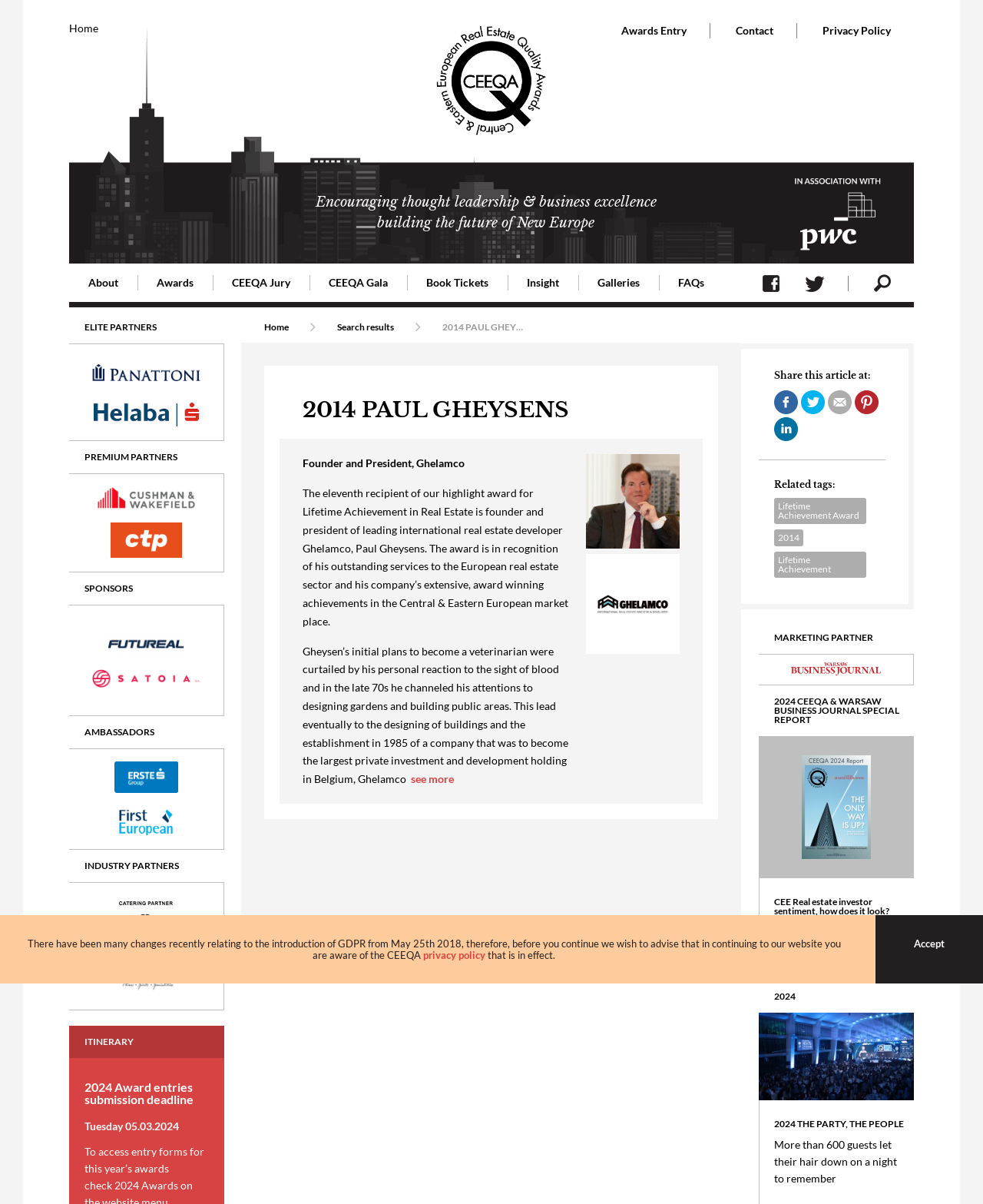Give a detailed explanation of the elements present on the webpage.

The webpage is dedicated to the CEEQA (Central & Eastern European Real Estate Quality Awards) organization, which recognizes excellence in the real estate industry. At the top of the page, there are several links to different sections of the website, including "Home", "Awards Entry", "Contact", and "Privacy Policy". 

Below these links, there is a banner with the organization's logo and a tagline "Encouraging thought leadership & business excellence building the future of New Europe". 

On the left side of the page, there is a menu with links to different years of awards, from 2024 to 2013. Each year has multiple links to related pages, such as winners, nominees, jury members, and gala events. 

On the right side of the page, there is a section highlighting the "Lifetime Achievement in Real Estate" award, with a link to the current year's winner and a list of past winners. 

There are also several images on the page, including the CEEQA logo, the PwC logo, and possibly other images related to the awards and events.